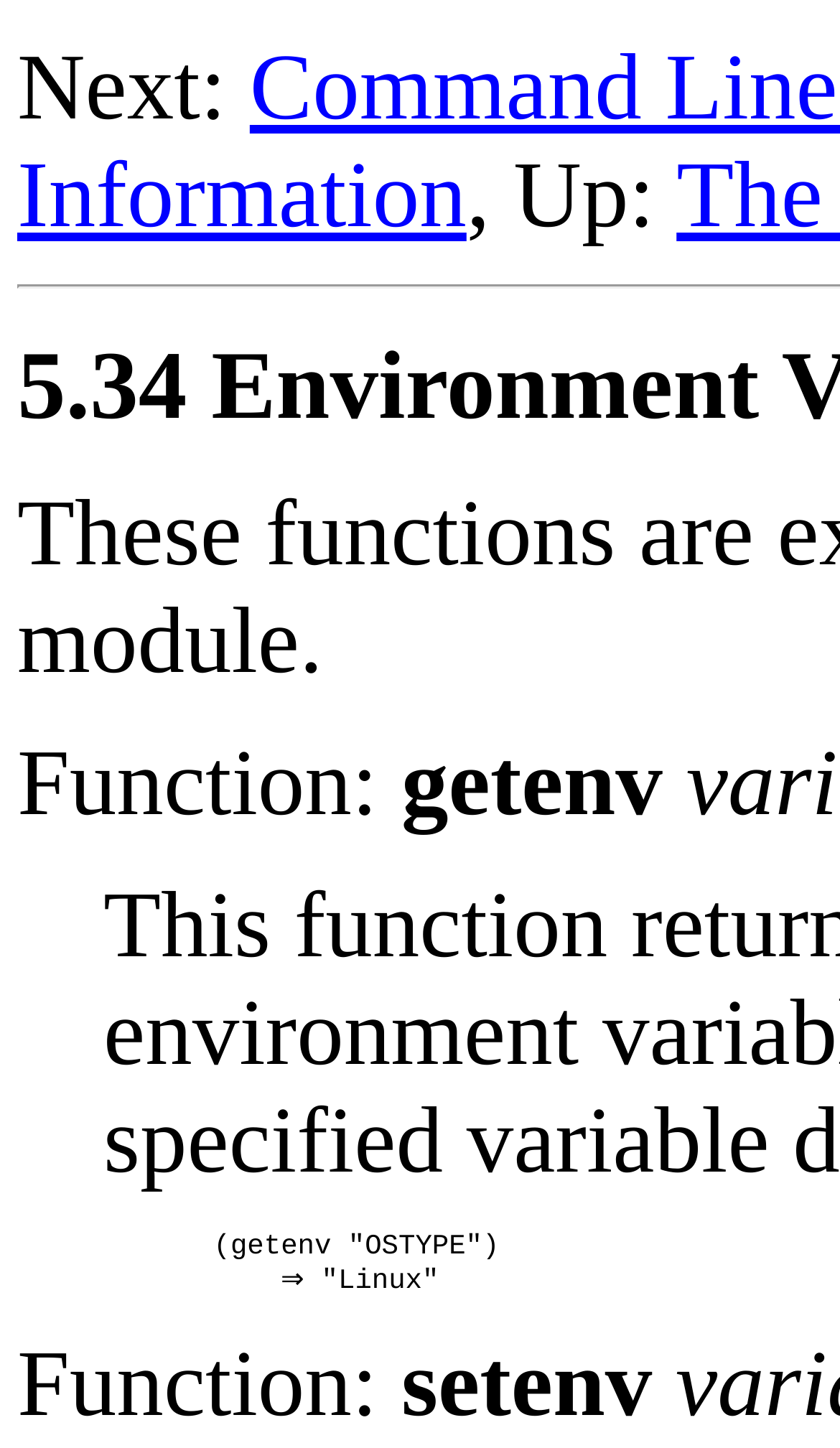Using details from the image, please answer the following question comprehensively:
What is the value of OSTYPE?

I found a StaticText element '(getenv "OSTYPE")
    ⇒ "Linux"
' at [0.254, 0.85, 0.594, 0.896]. This element suggests that the value of OSTYPE is 'Linux'.